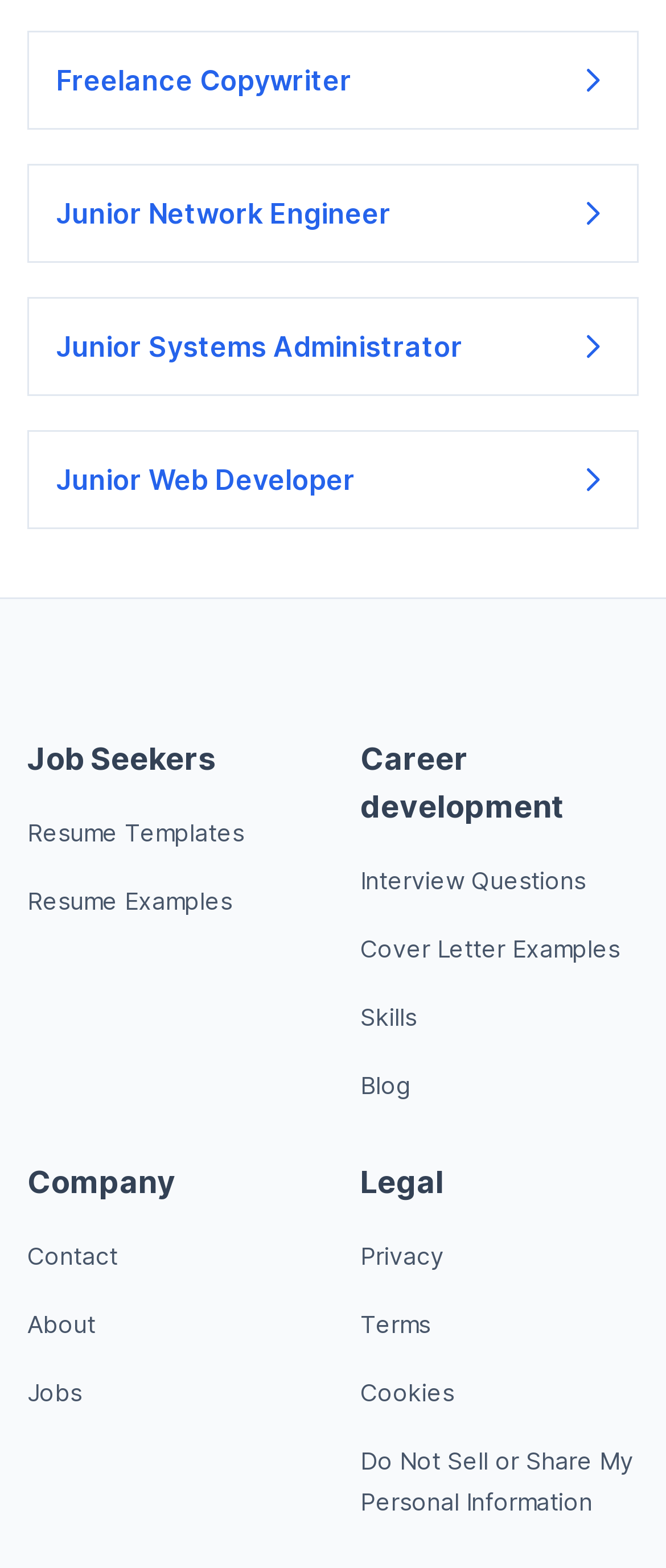Locate the bounding box coordinates of the clickable element to fulfill the following instruction: "Read more about Freelance Copywriter". Provide the coordinates as four float numbers between 0 and 1 in the format [left, top, right, bottom].

[0.041, 0.02, 0.959, 0.083]